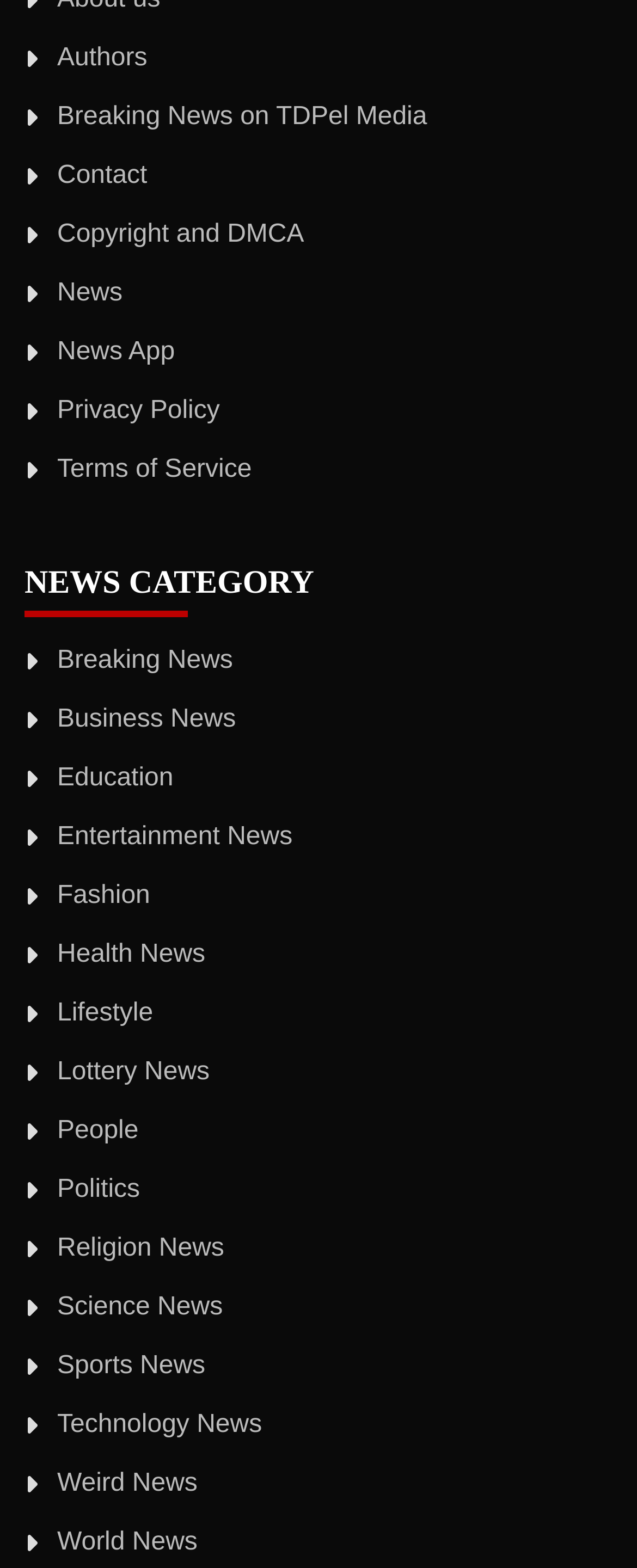Is there a 'Sports News' category? Please answer the question using a single word or phrase based on the image.

Yes